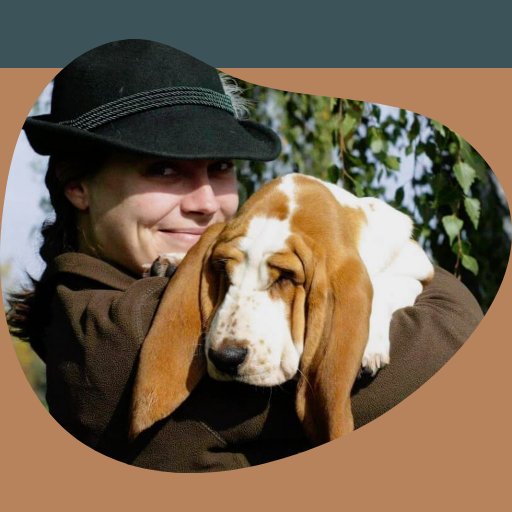Use a single word or phrase to answer this question: 
What is the atmosphere of the setting?

Warm and cozy